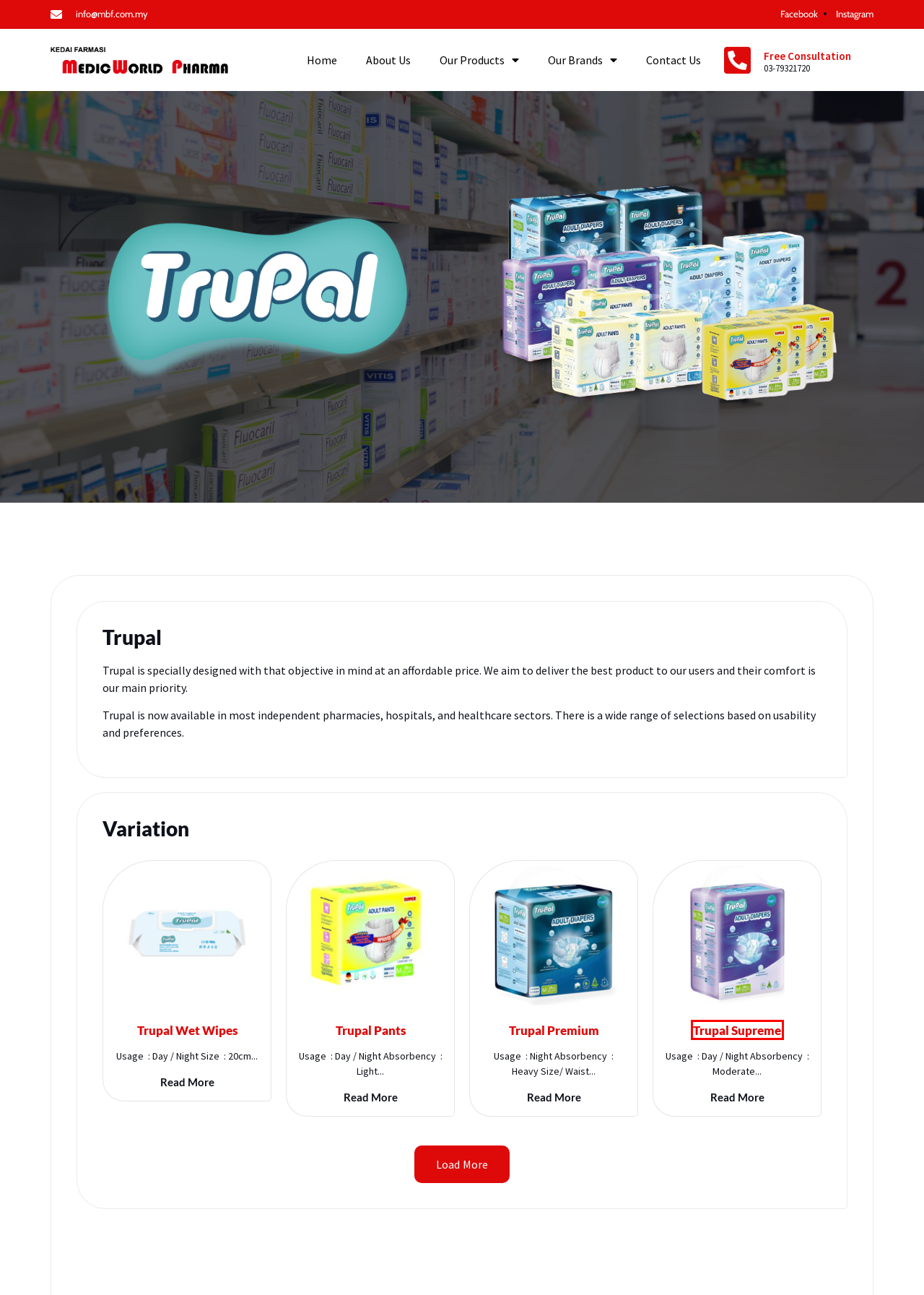Examine the webpage screenshot and identify the UI element enclosed in the red bounding box. Pick the webpage description that most accurately matches the new webpage after clicking the selected element. Here are the candidates:
A. Our Brands – Medic World Pharma
B. Our Products – Medic World Pharma
C. Contact Us – Medic World Pharma
D. About Us – Medic World Pharma
E. Trupal Wet Wipes – Medic World Pharma
F. Trupal Pants – Medic World Pharma
G. Trupal Premium – Medic World Pharma
H. Trupal Supreme – Medic World Pharma

H